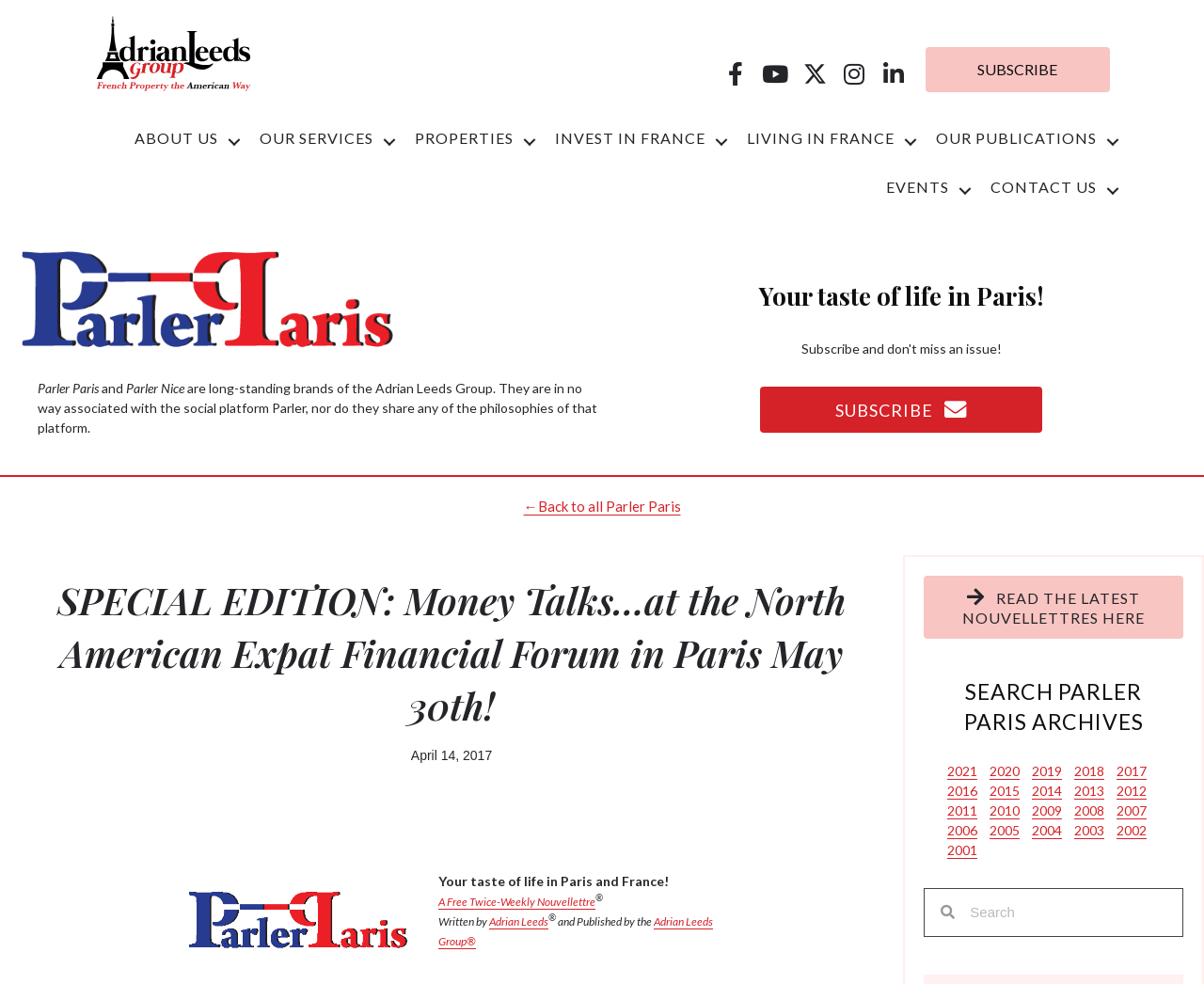Please identify the bounding box coordinates of the element's region that needs to be clicked to fulfill the following instruction: "Click the Facebook button". The bounding box coordinates should consist of four float numbers between 0 and 1, i.e., [left, top, right, bottom].

[0.601, 0.062, 0.622, 0.088]